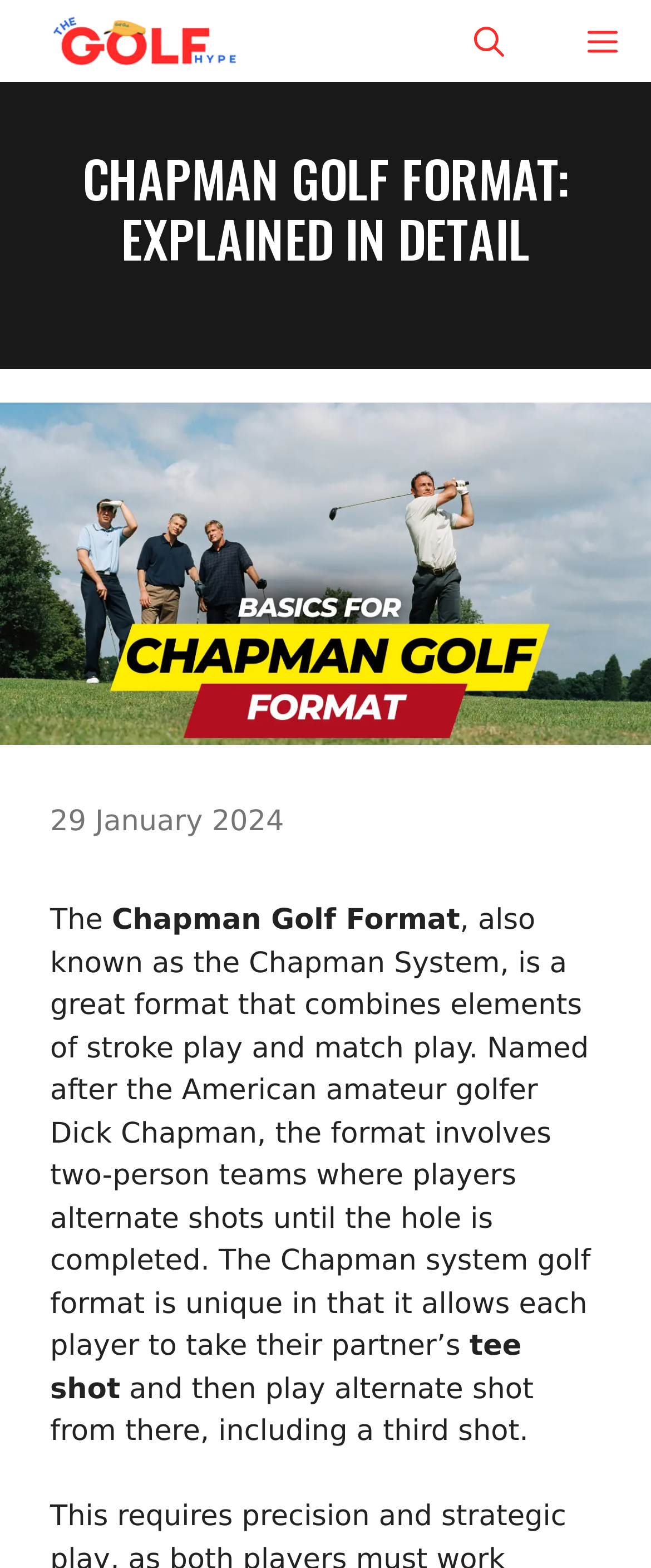Bounding box coordinates are specified in the format (top-left x, top-left y, bottom-right x, bottom-right y). All values are floating point numbers bounded between 0 and 1. Please provide the bounding box coordinate of the region this sentence describes: aria-label="Open search"

[0.664, 0.0, 0.838, 0.052]